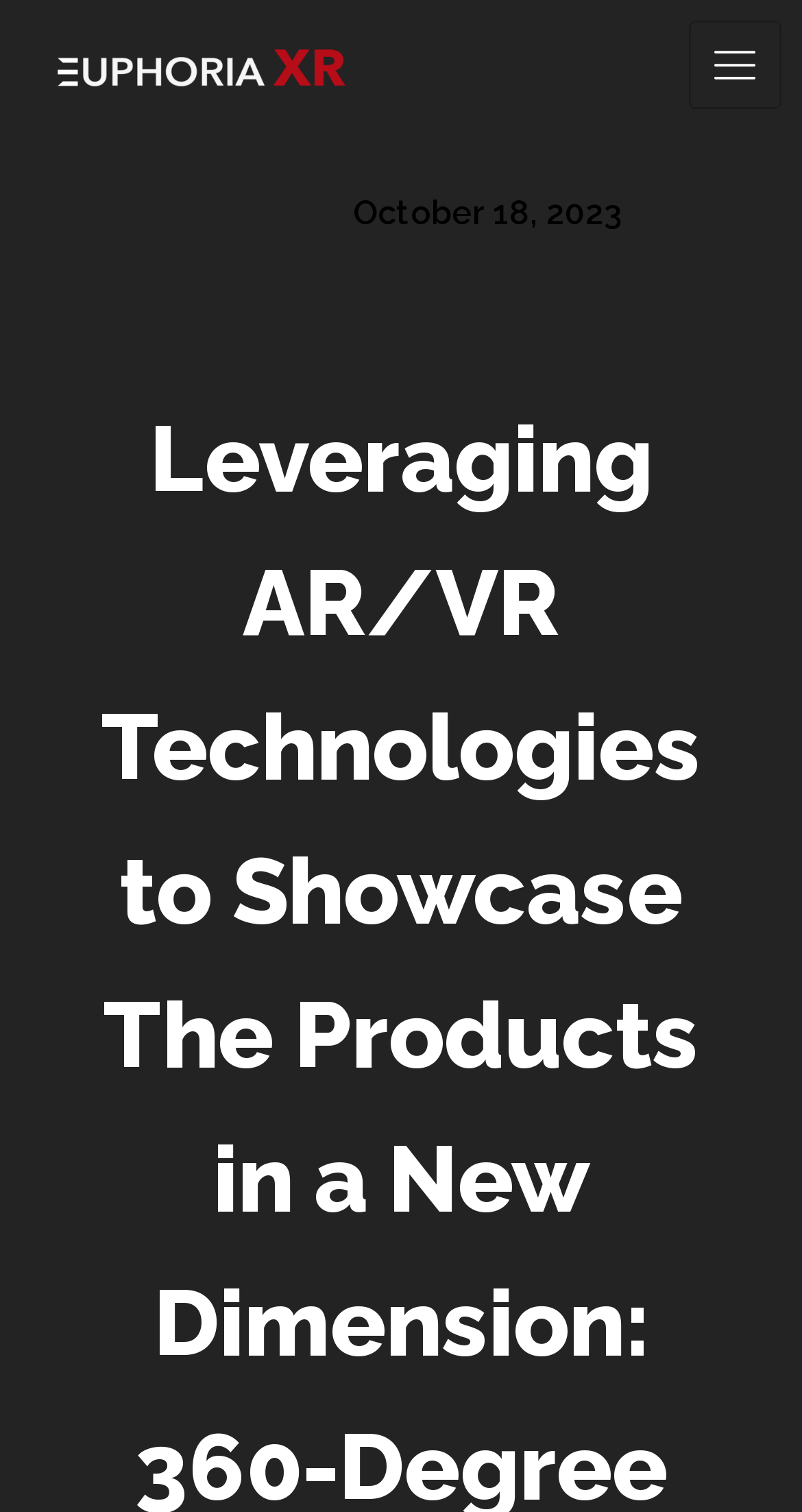Identify the title of the webpage and provide its text content.

Leveraging AR/VR Technologies to Showcase The Products in a New Dimension: 360-Degree Product Videography